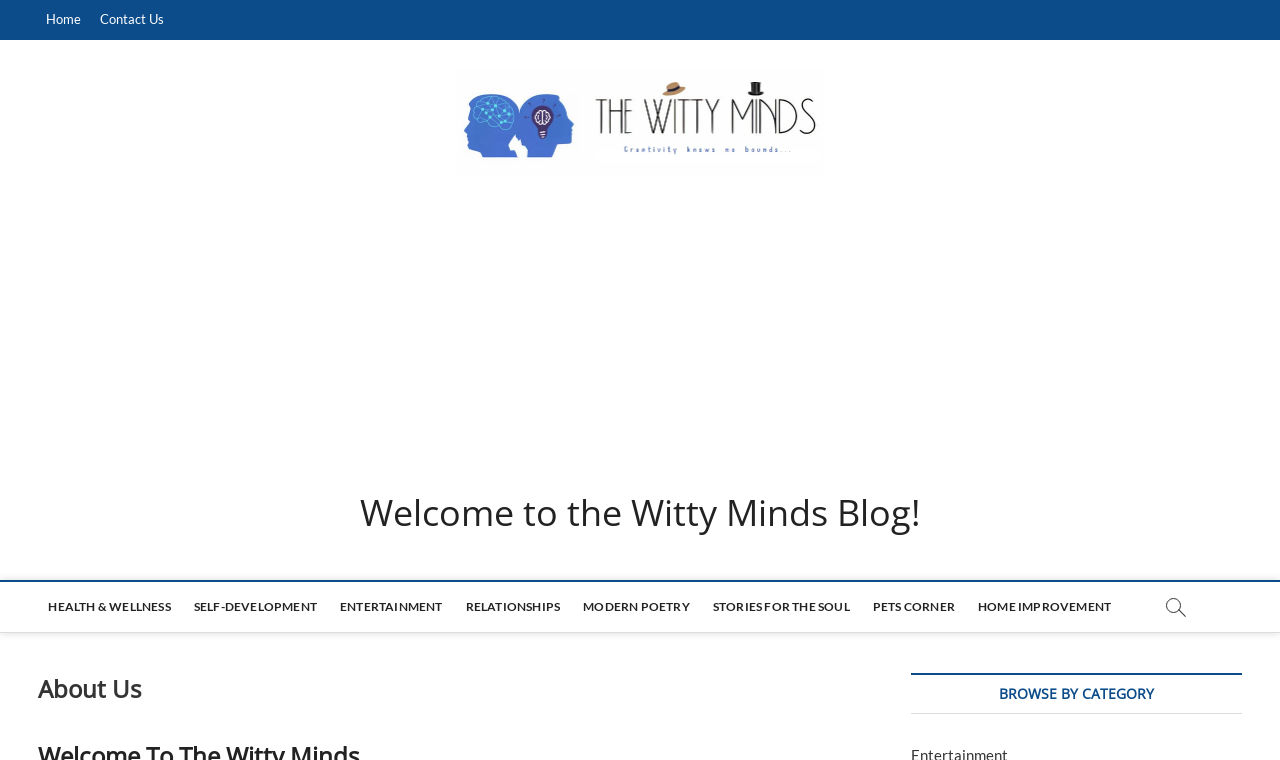Illustrate the webpage thoroughly, mentioning all important details.

The webpage is about "The Witty Minds", a platform where content creators can share their thoughts, stories, and products. At the top, there is a navigation menu, also known as the "Topbar Menu", which contains two links: "Home" and "Contact Us". Below this menu, there is a prominent link to "the witty minds" with an accompanying image. 

To the right of the image, there is an advertisement iframe. Below the advertisement, there is a heading that reads "Welcome to the Witty Minds Blog!" which is also a link. 

On the bottom left, there is a "Main Menu" navigation with eight links to different categories, including "HEALTH & WELLNESS", "SELF-DEVELOPMENT", "ENTERTAINMENT", and more. Each link is positioned horizontally next to each other. 

On the bottom right, there is a button with no text. Above the button, there is a header section with two headings: "About Us" and "BROWSE BY CATEGORY". The "About Us" heading is positioned on the left, while the "BROWSE BY CATEGORY" heading is positioned on the right.